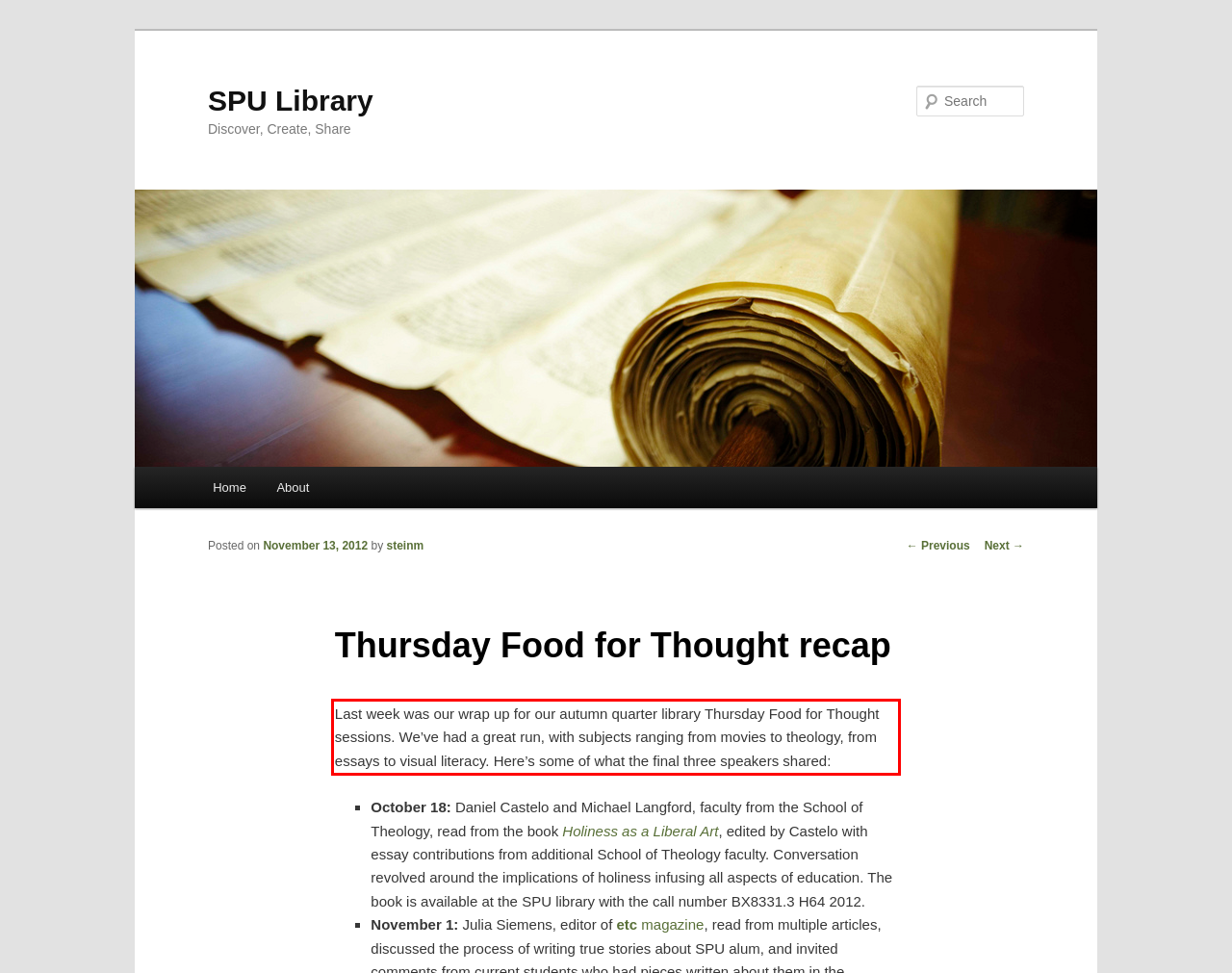Observe the screenshot of the webpage that includes a red rectangle bounding box. Conduct OCR on the content inside this red bounding box and generate the text.

Last week was our wrap up for our autumn quarter library Thursday Food for Thought sessions. We’ve had a great run, with subjects ranging from movies to theology, from essays to visual literacy. Here’s some of what the final three speakers shared: